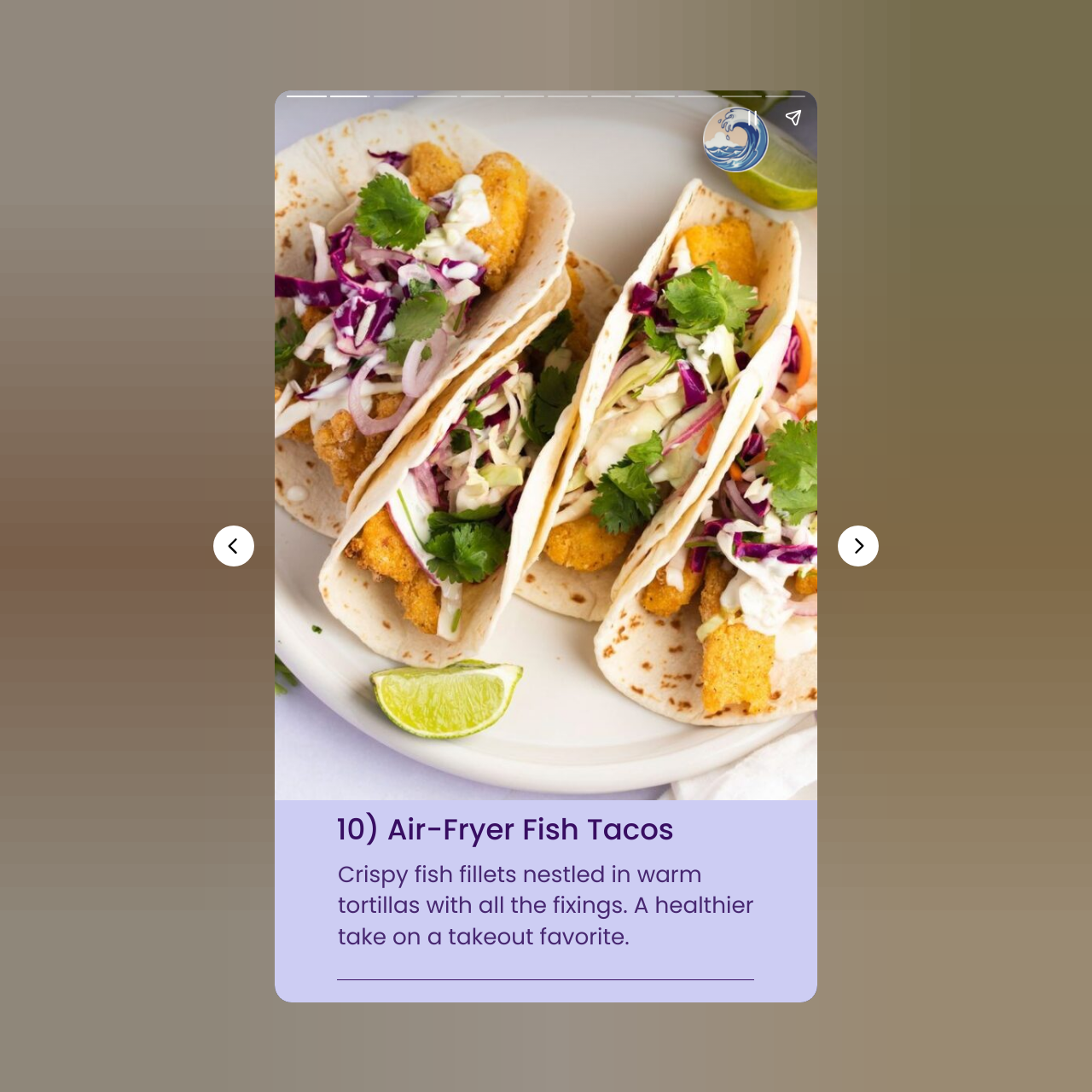Can you give a detailed response to the following question using the information from the image? What type of content is being shared on this page?

I found the answer by looking at the content of the page, which includes headings and descriptions of different dishes, indicating that the page is sharing recipes.